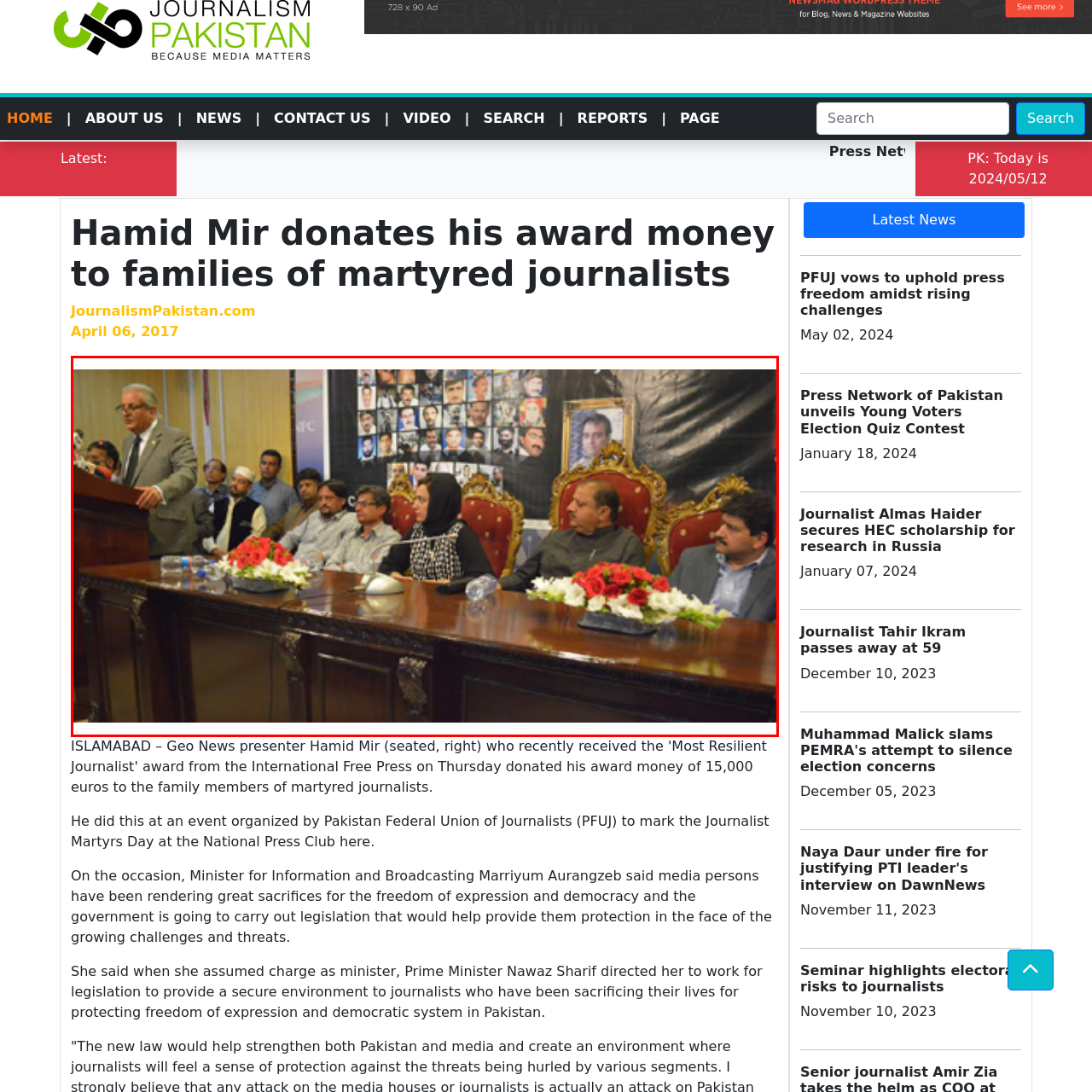What is the organization behind the event?
Look at the image within the red bounding box and respond with a single word or phrase.

Pakistan Federal Union of Journalists (PFUJ)